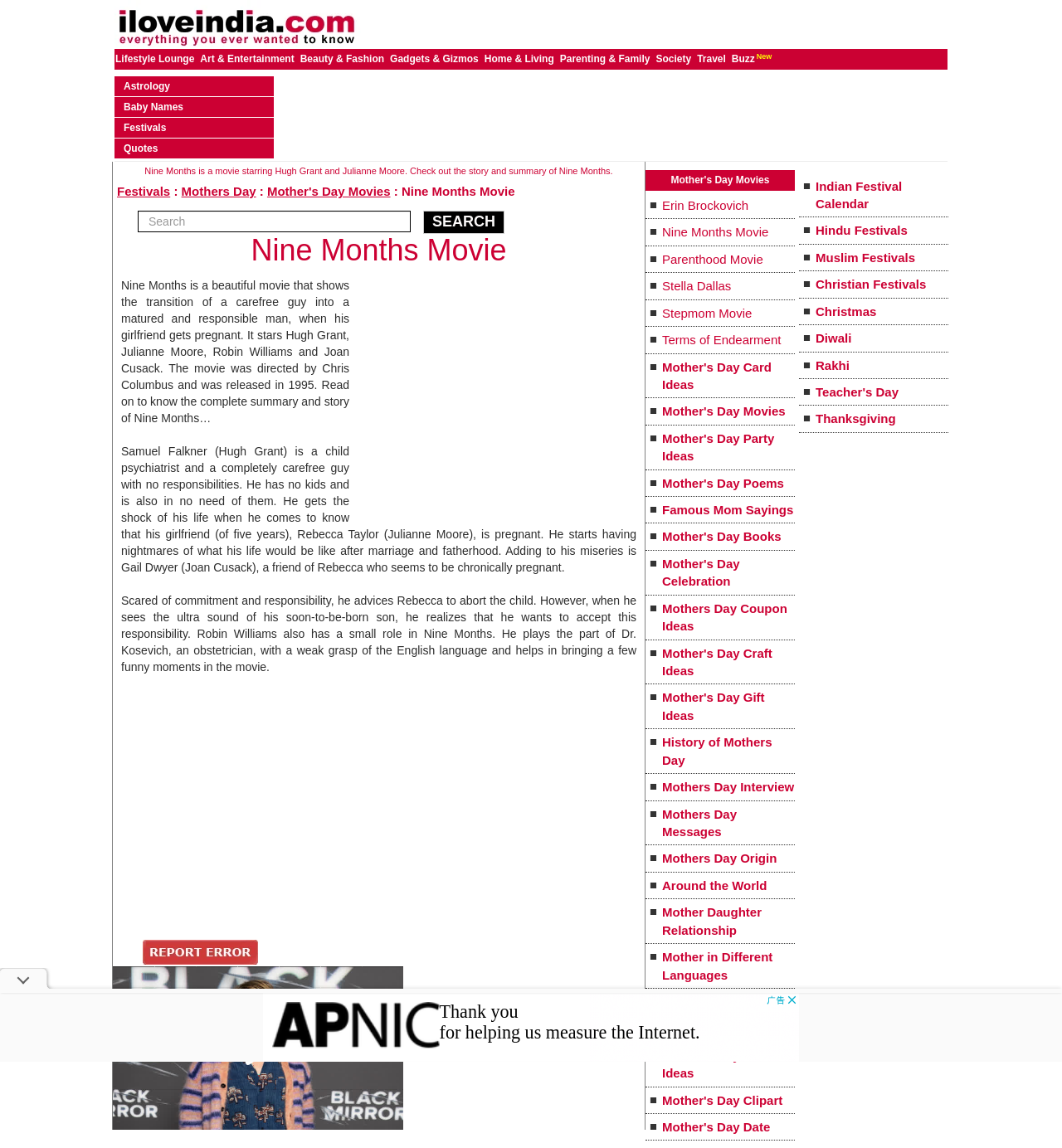Provide a brief response to the question using a single word or phrase: 
What is the year in which the movie was released?

1995